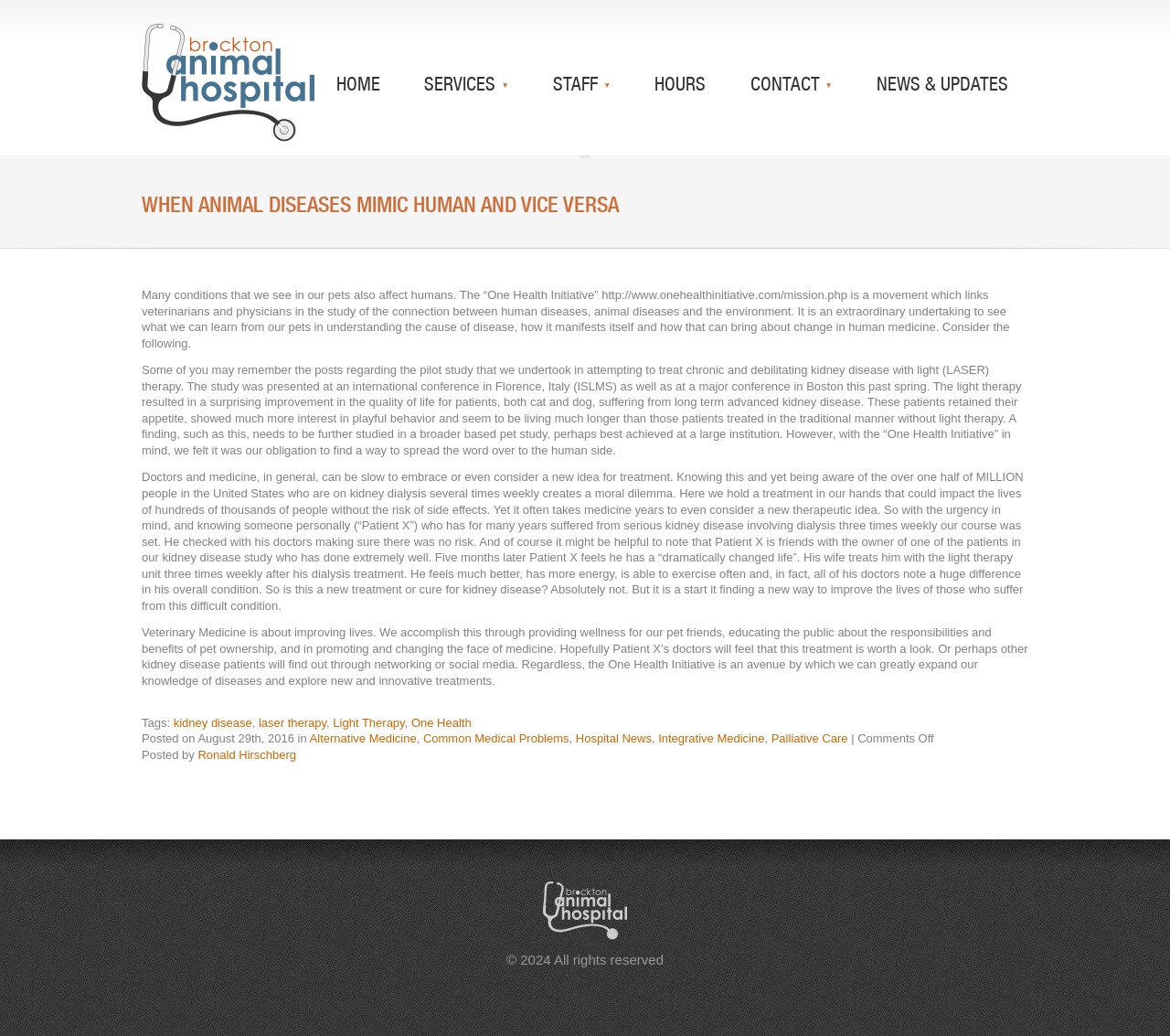For the given element description News & Updates, determine the bounding box coordinates of the UI element. The coordinates should follow the format (top-left x, top-left y, bottom-right x, bottom-right y) and be within the range of 0 to 1.

[0.749, 0.07, 0.862, 0.092]